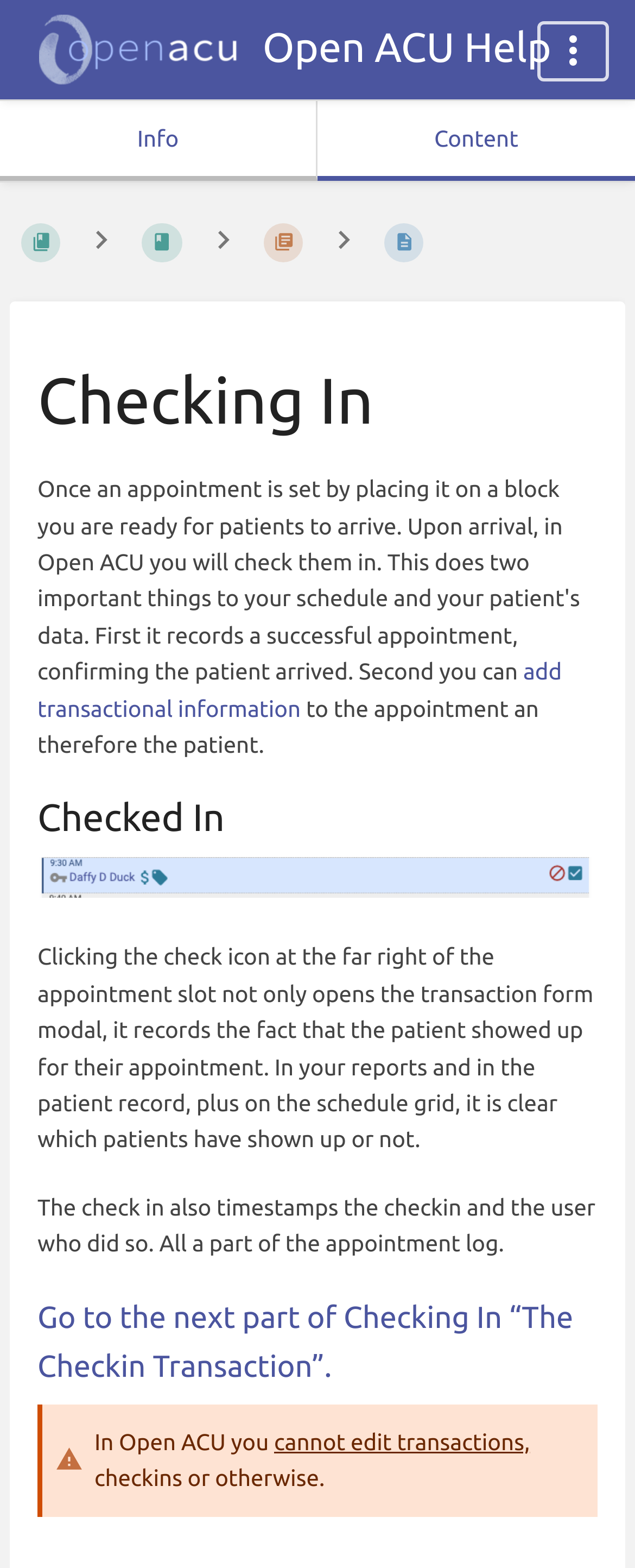Identify the bounding box coordinates for the region to click in order to carry out this instruction: "Add transactional information". Provide the coordinates using four float numbers between 0 and 1, formatted as [left, top, right, bottom].

[0.059, 0.42, 0.885, 0.46]